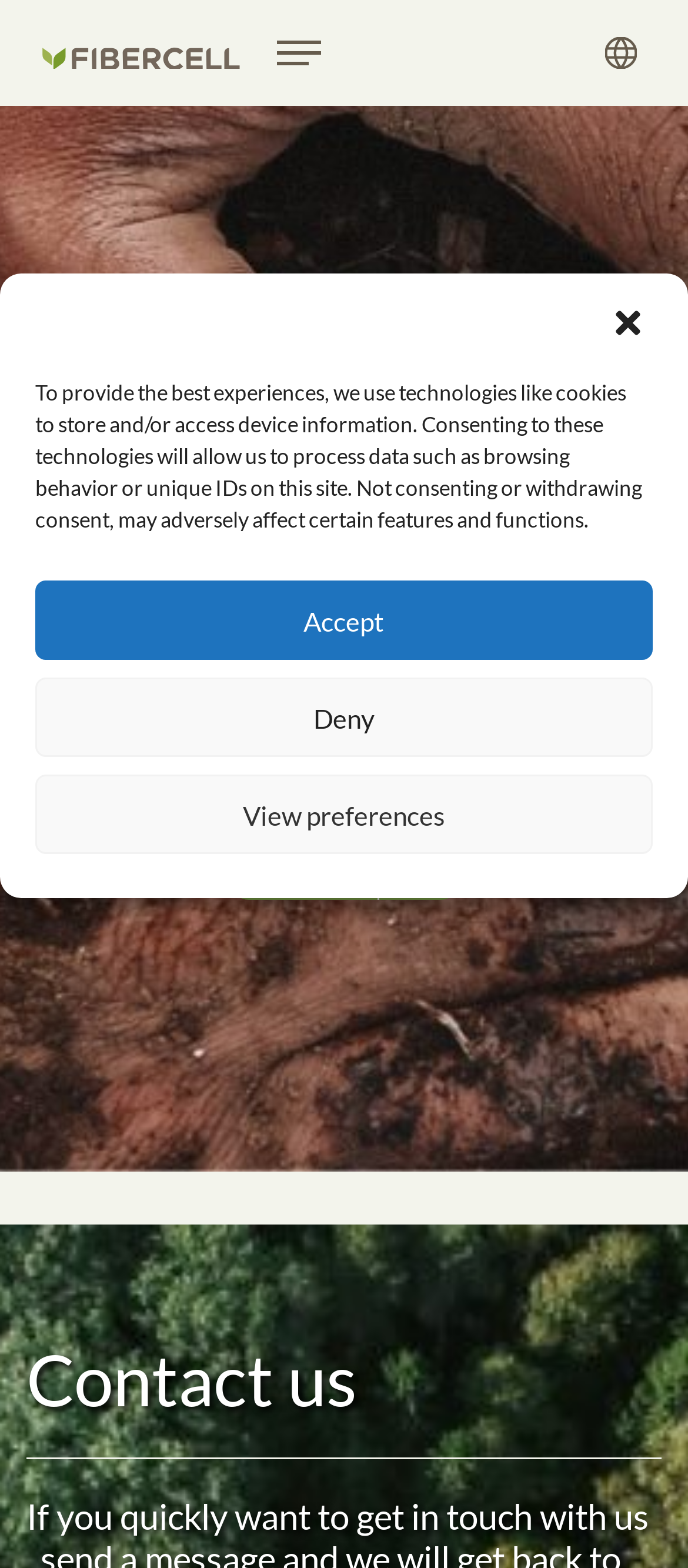What is the error message on the page?
With the help of the image, please provide a detailed response to the question.

The error message is displayed in the middle of the page, below the heading '404', indicating that the page the user is trying to open could not be found on the server.